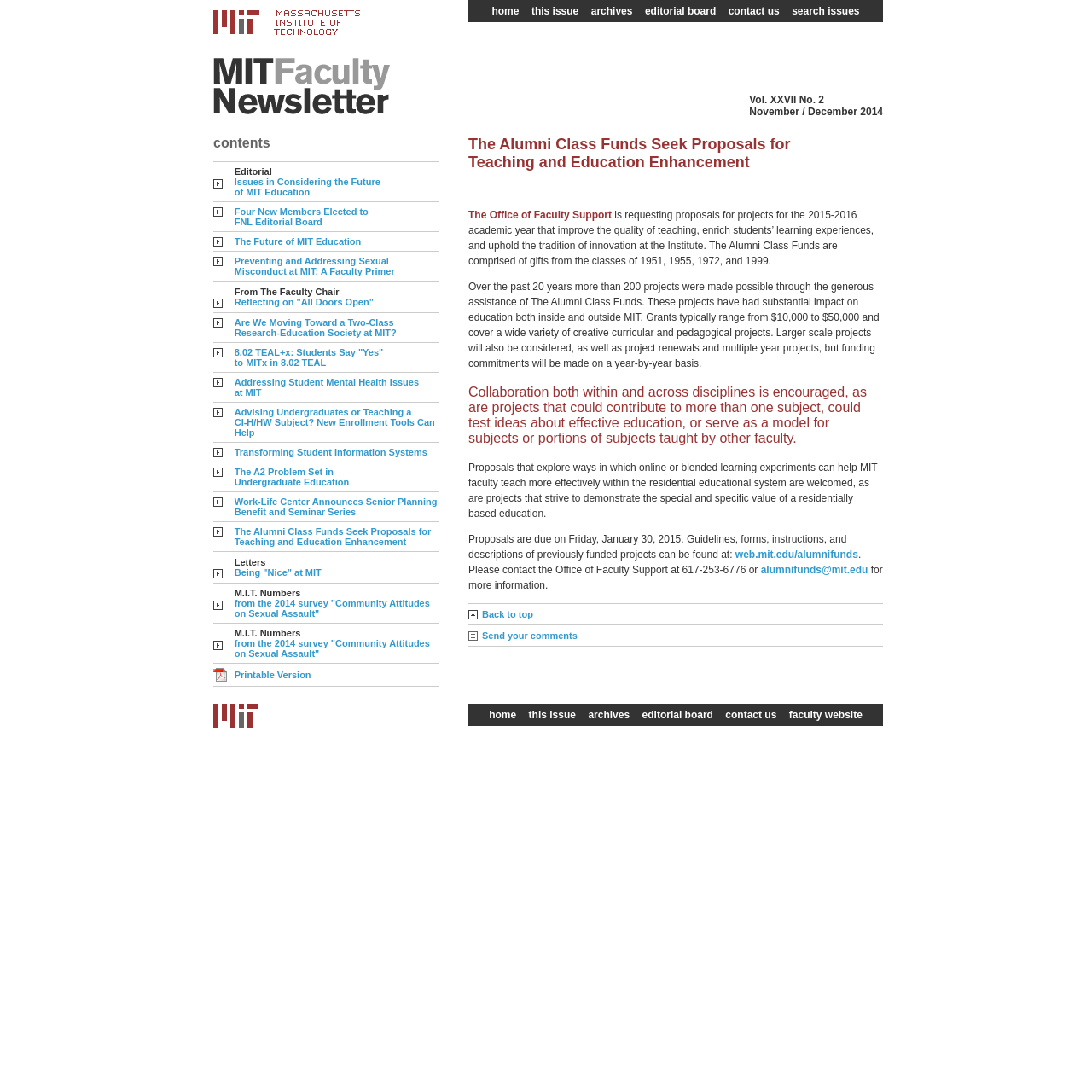What is the name of the institution associated with the newsletter?
From the details in the image, provide a complete and detailed answer to the question.

The name of the institution associated with the newsletter can be found in the first row of the table, where it is written as 'MIT'.